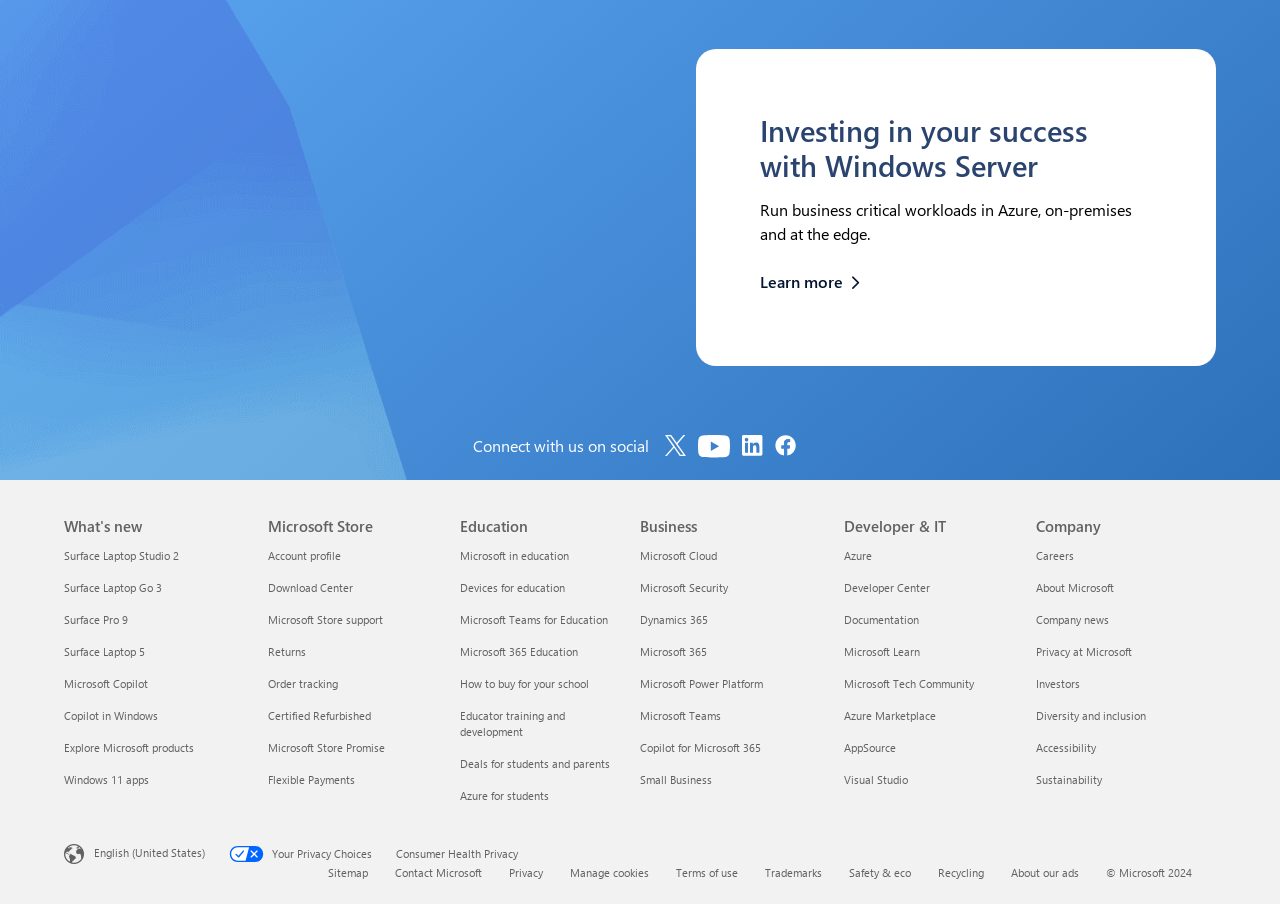Based on the element description: "Surface Laptop Go 3", identify the UI element and provide its bounding box coordinates. Use four float numbers between 0 and 1, [left, top, right, bottom].

[0.05, 0.642, 0.127, 0.659]